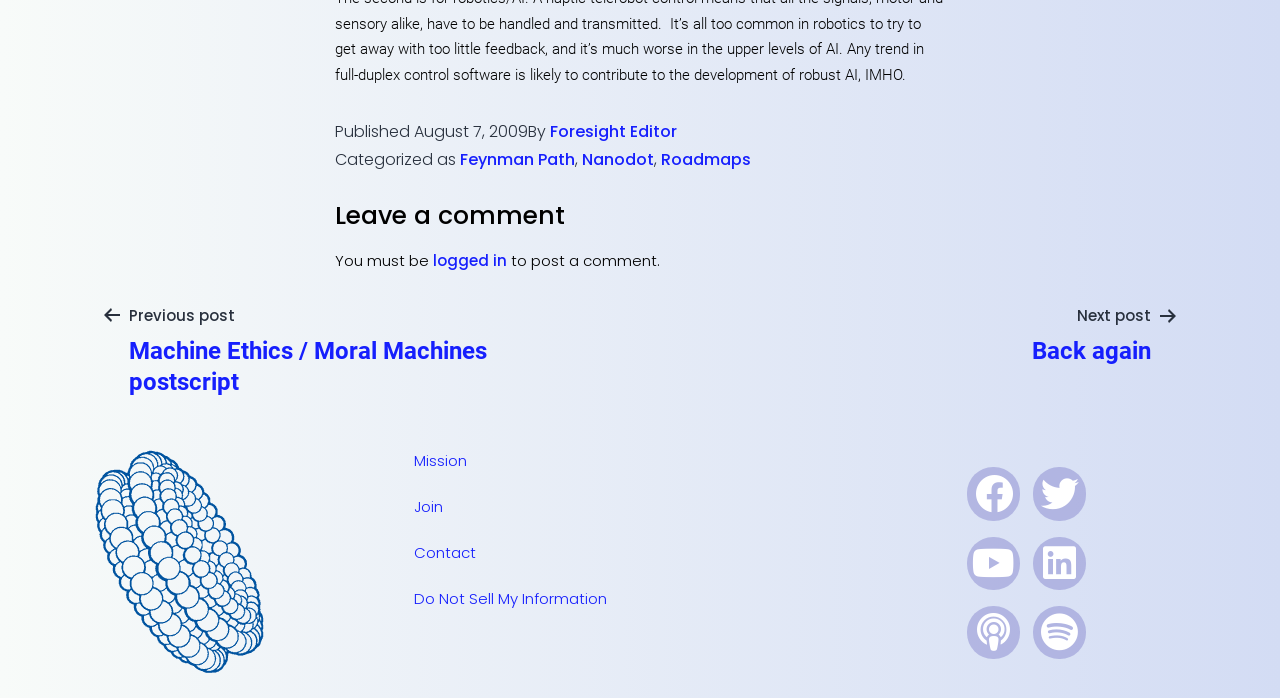Based on the description "Do Not Sell My Information", find the bounding box of the specified UI element.

[0.307, 0.825, 0.489, 0.891]